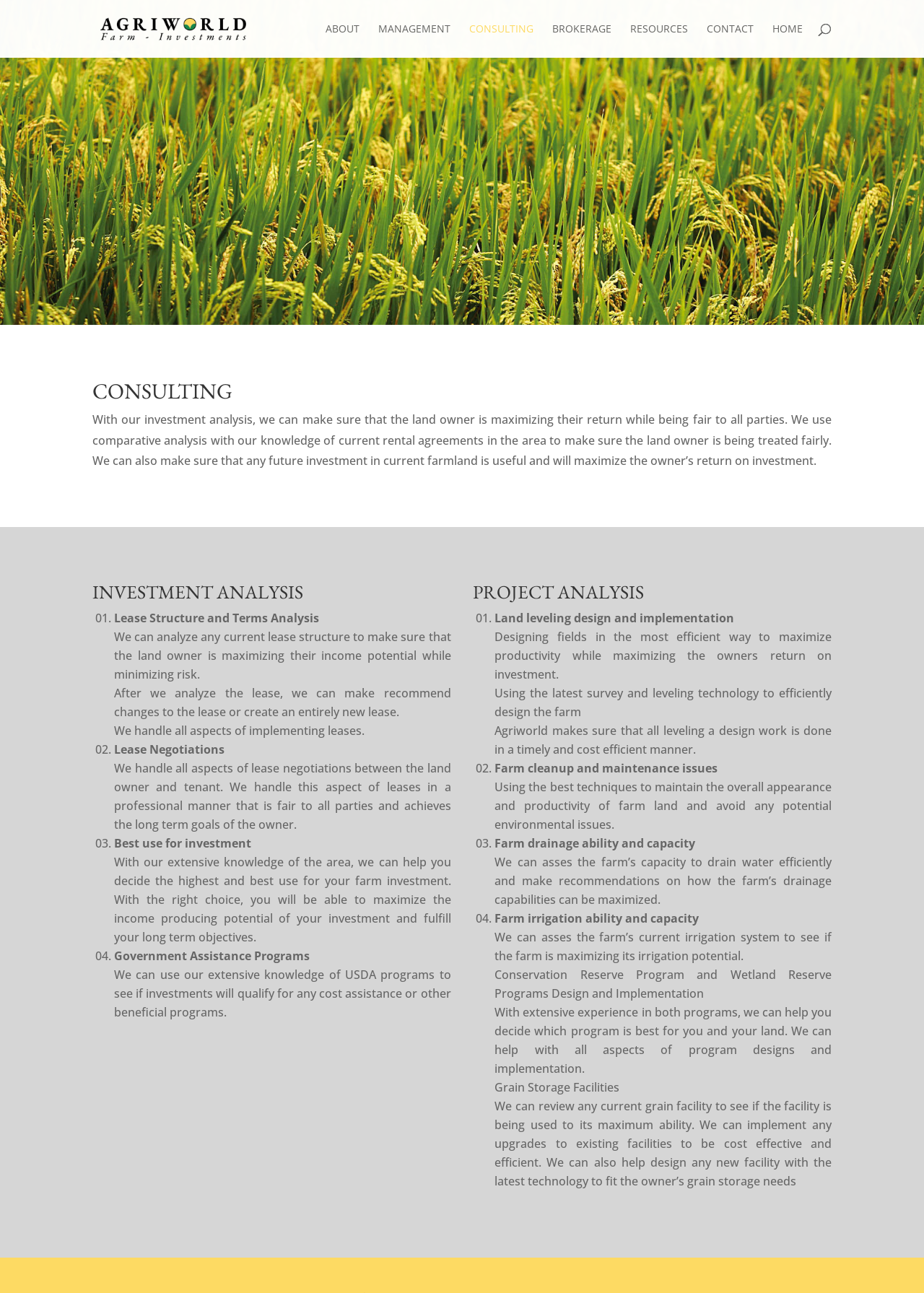Look at the image and answer the question in detail:
What is the main service provided by Agriworld?

Based on the webpage, Agriworld provides consulting services to land owners, which includes investment analysis, project analysis, and other related services. The heading 'CONSULTING' on the webpage suggests that consulting is a primary service offered by Agriworld.